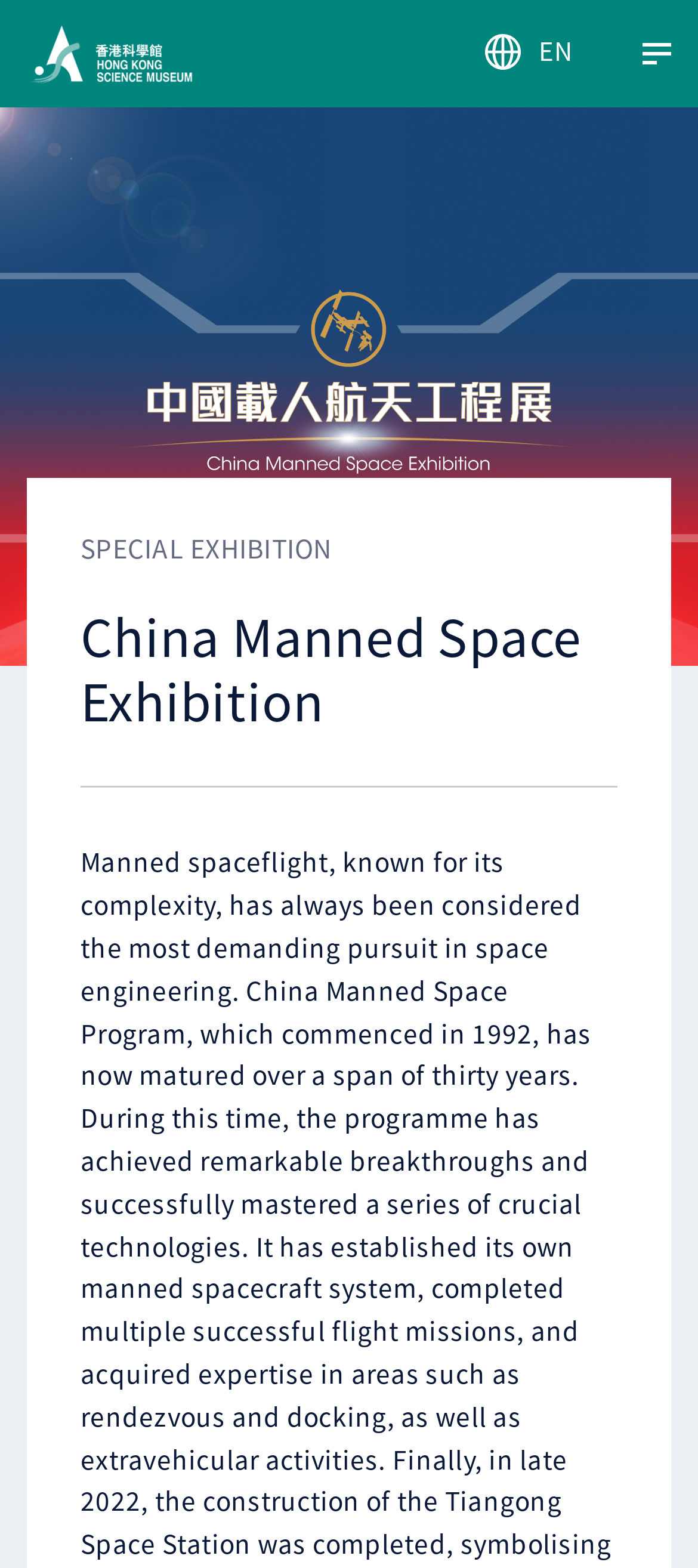Look at the image and answer the question in detail:
What is the theme of the exhibition?

The theme of the exhibition can be inferred from the title 'China Manned Space Exhibition', which suggests that the exhibition is related to manned space exploration.